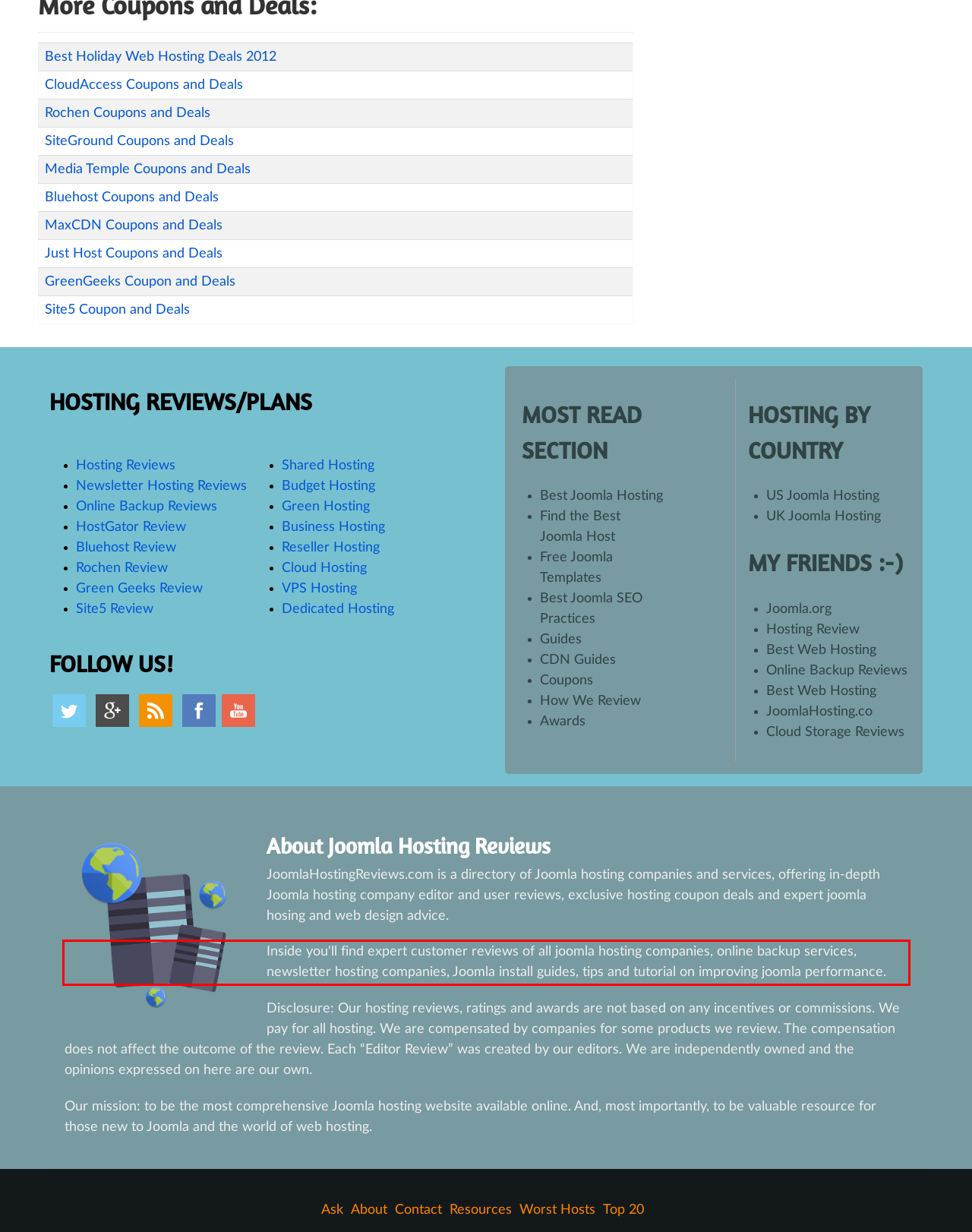Identify the text inside the red bounding box in the provided webpage screenshot and transcribe it.

Inside you'll find expert customer reviews of all joomla hosting companies, online backup services, newsletter hosting companies, Joomla install guides, tips and tutorial on improving joomla performance.